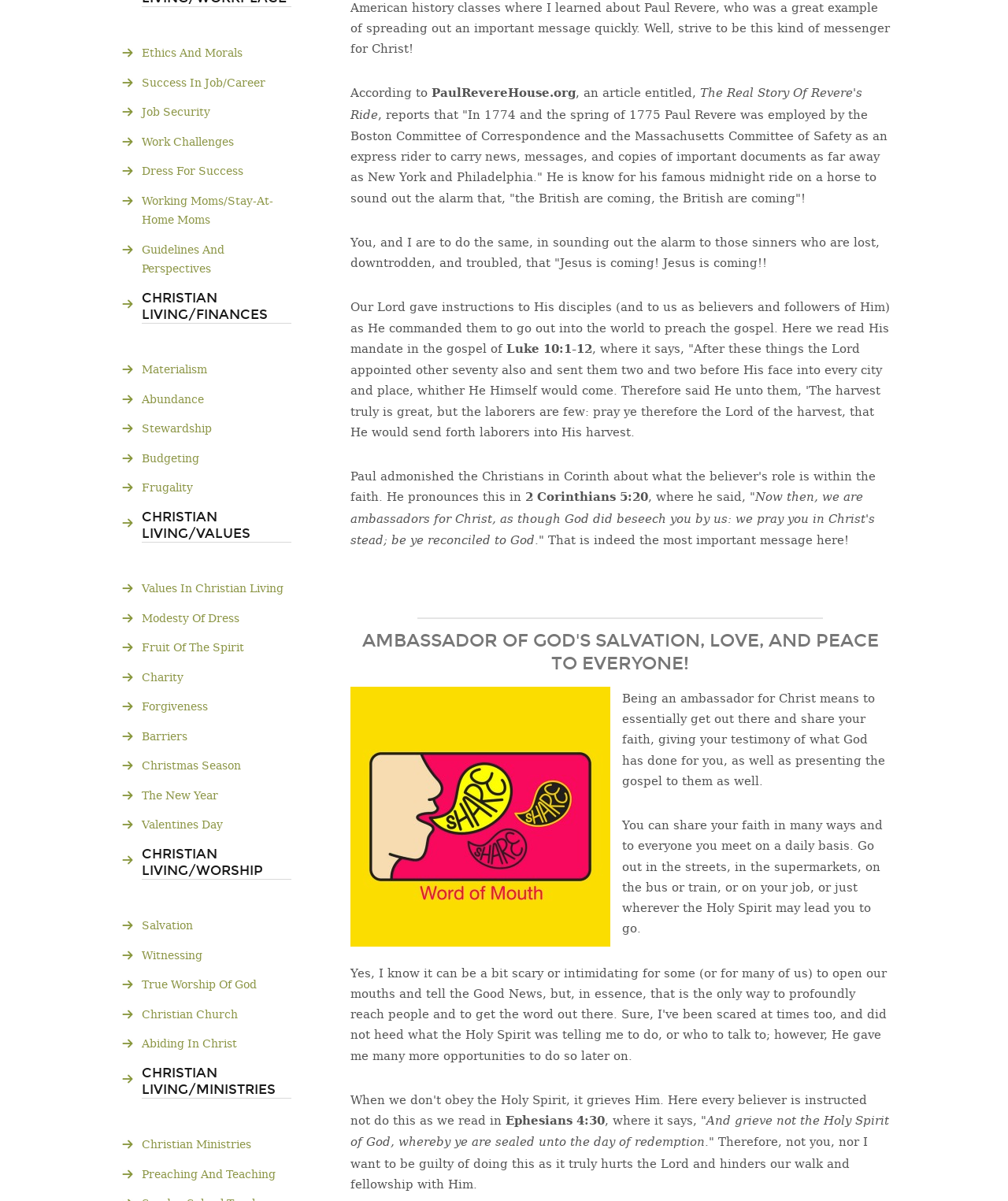Locate the bounding box coordinates of the element that should be clicked to execute the following instruction: "Learn about 'True Worship Of God'".

[0.141, 0.808, 0.289, 0.831]